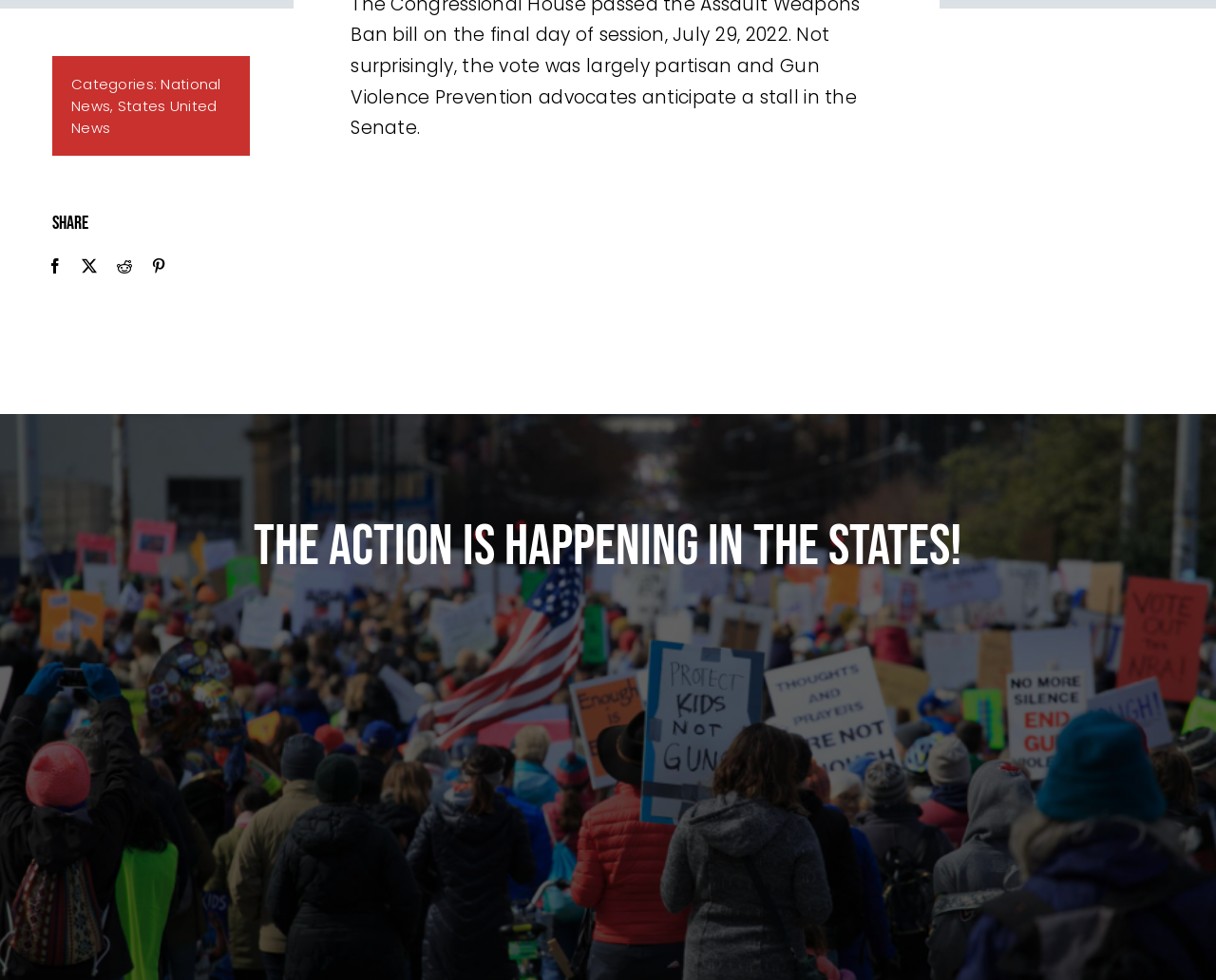Provide the bounding box coordinates of the HTML element described as: "National News". The bounding box coordinates should be four float numbers between 0 and 1, i.e., [left, top, right, bottom].

[0.059, 0.075, 0.182, 0.118]